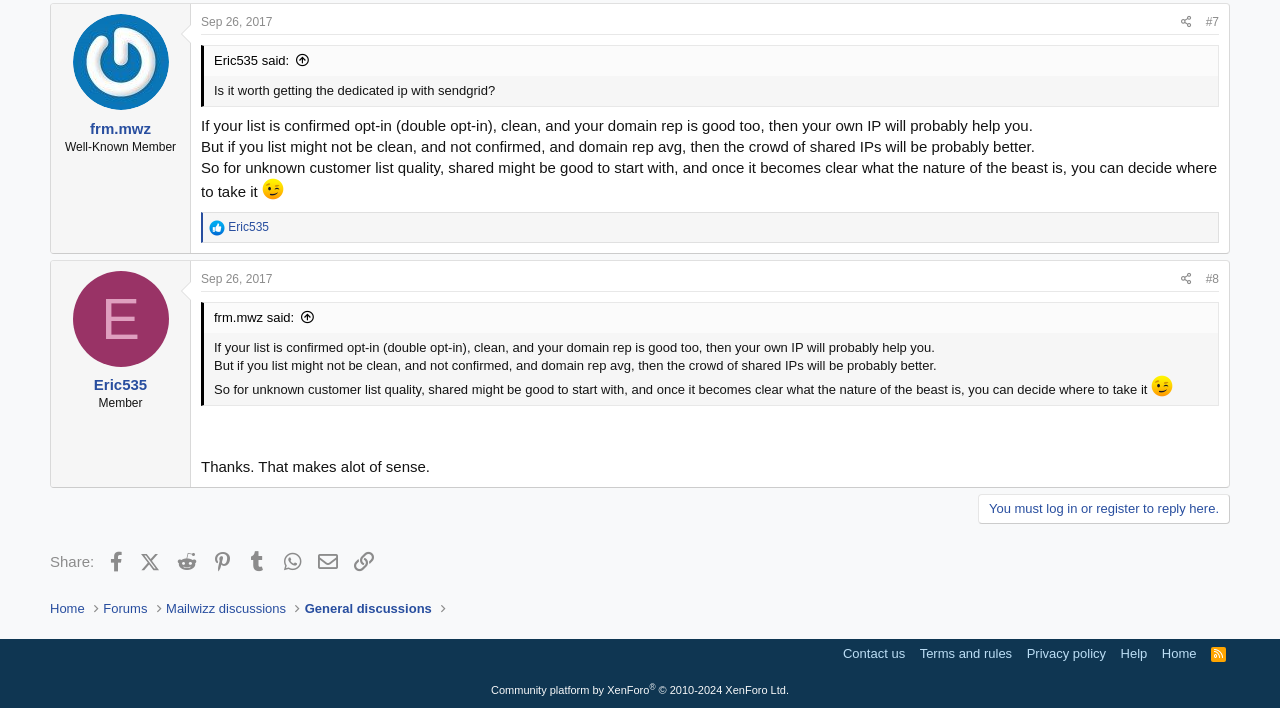Please identify the bounding box coordinates of where to click in order to follow the instruction: "Go to the 'Home' page".

[0.039, 0.846, 0.066, 0.874]